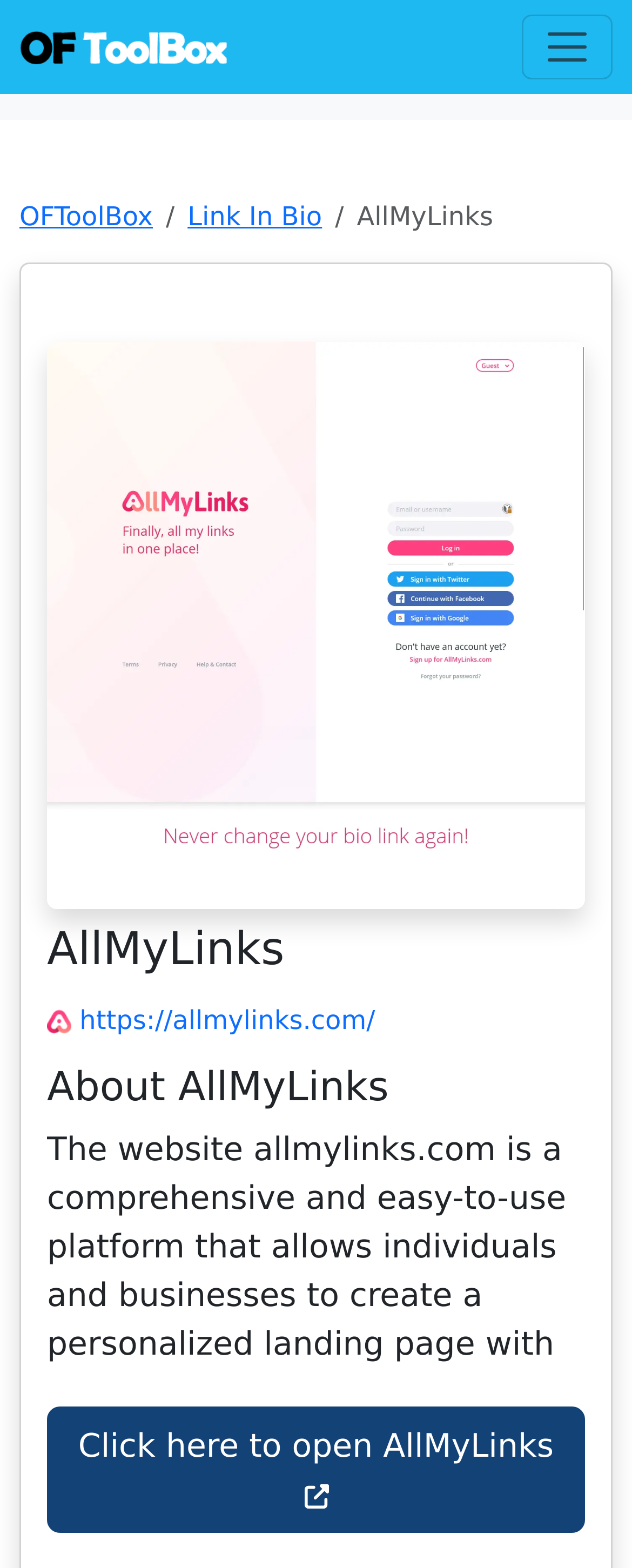Give a one-word or one-phrase response to the question: 
How many navigation links are in the breadcrumb?

3